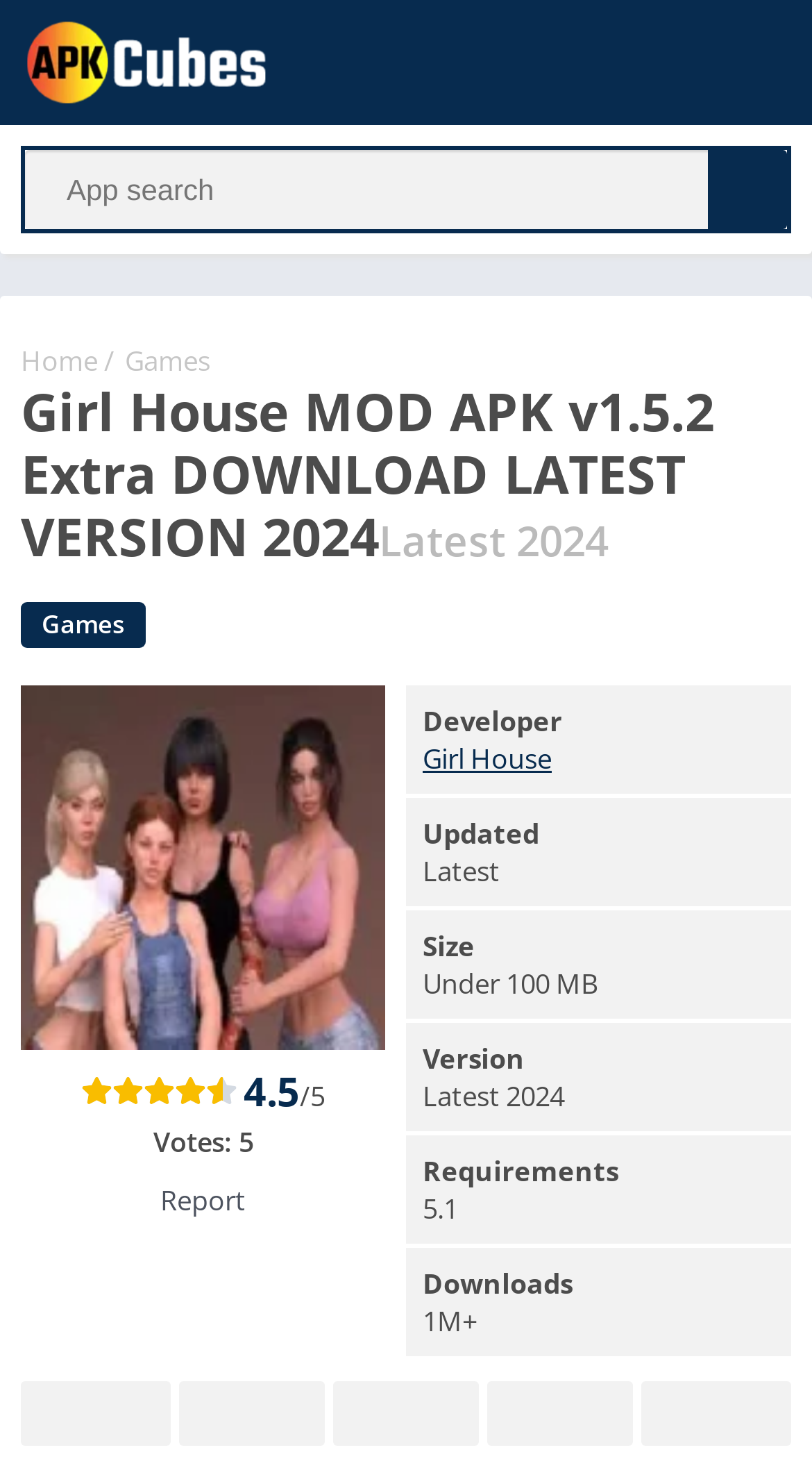What is the latest version of the Girl House MOD APK?
Please provide a full and detailed response to the question.

I found the latest version of the APK by looking at the heading element on the webpage. The heading element has the text 'Girl House MOD APK v1.5.2 Extra DOWNLOAD LATEST VERSION 2024', which indicates the latest version of the Girl House MOD APK.